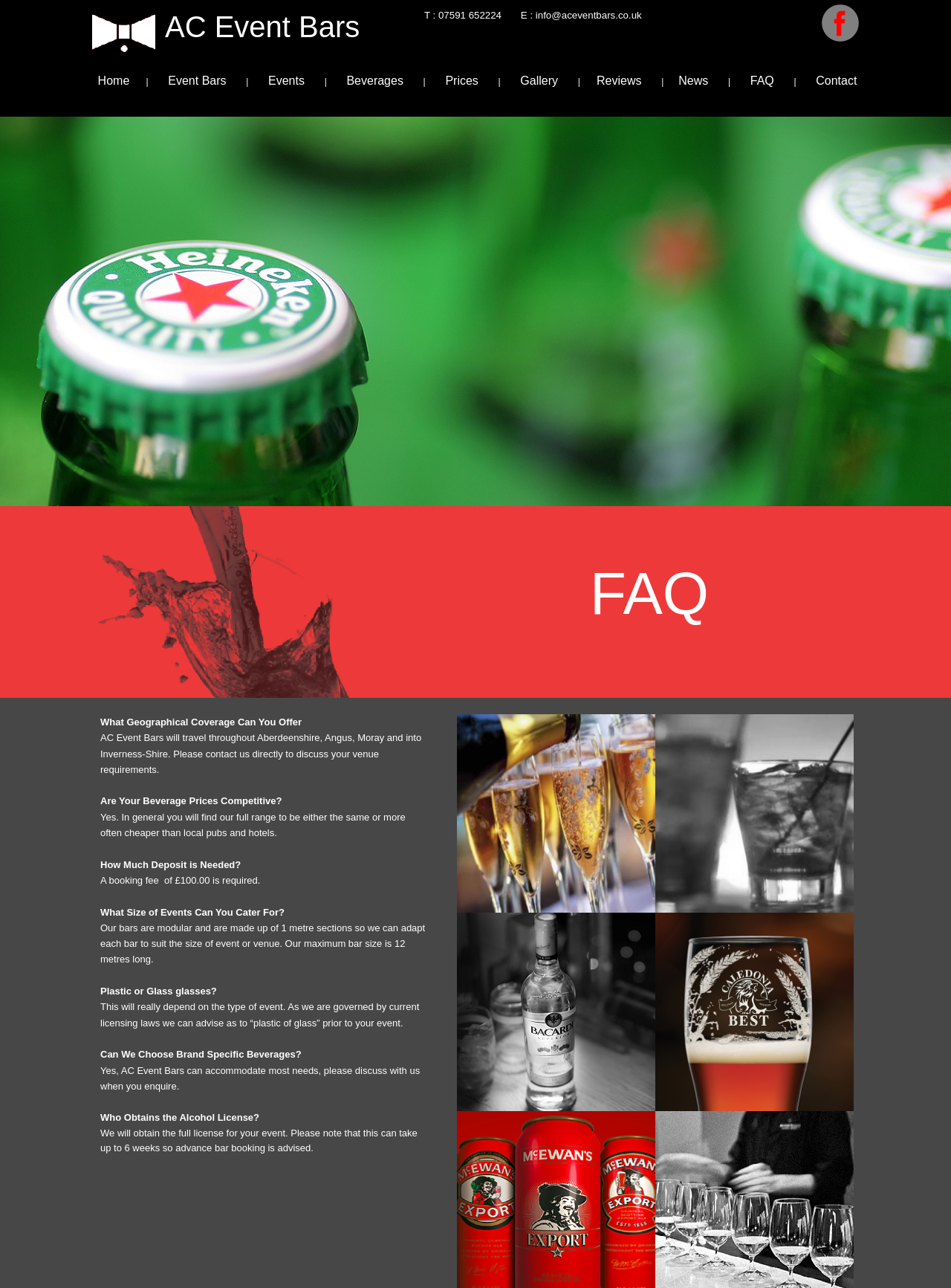Using the format (top-left x, top-left y, bottom-right x, bottom-right y), and given the element description, identify the bounding box coordinates within the screenshot: Prices

[0.468, 0.058, 0.503, 0.068]